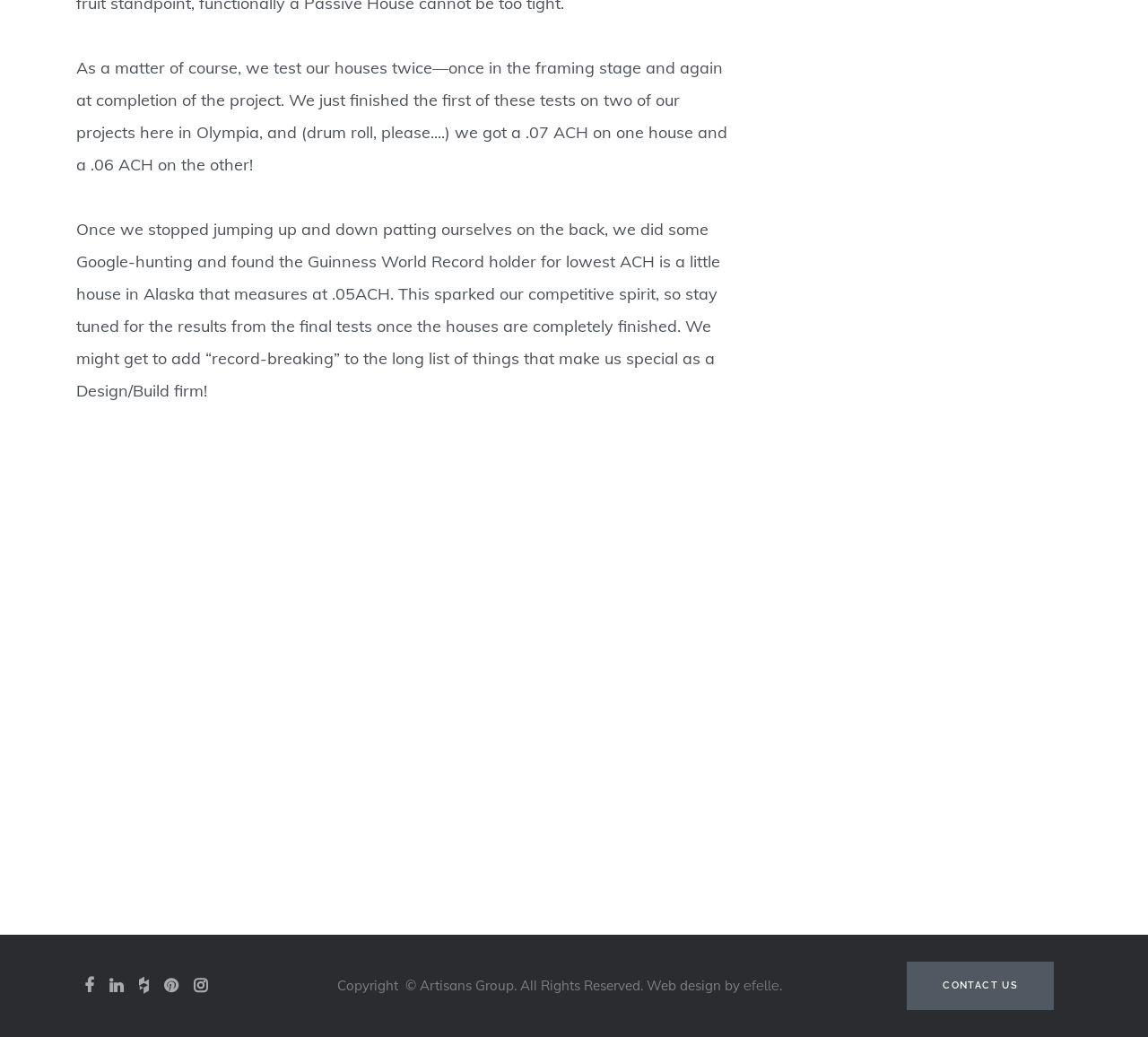Determine the bounding box coordinates for the area that needs to be clicked to fulfill this task: "Contact us". The coordinates must be given as four float numbers between 0 and 1, i.e., [left, top, right, bottom].

[0.79, 0.927, 0.918, 0.974]